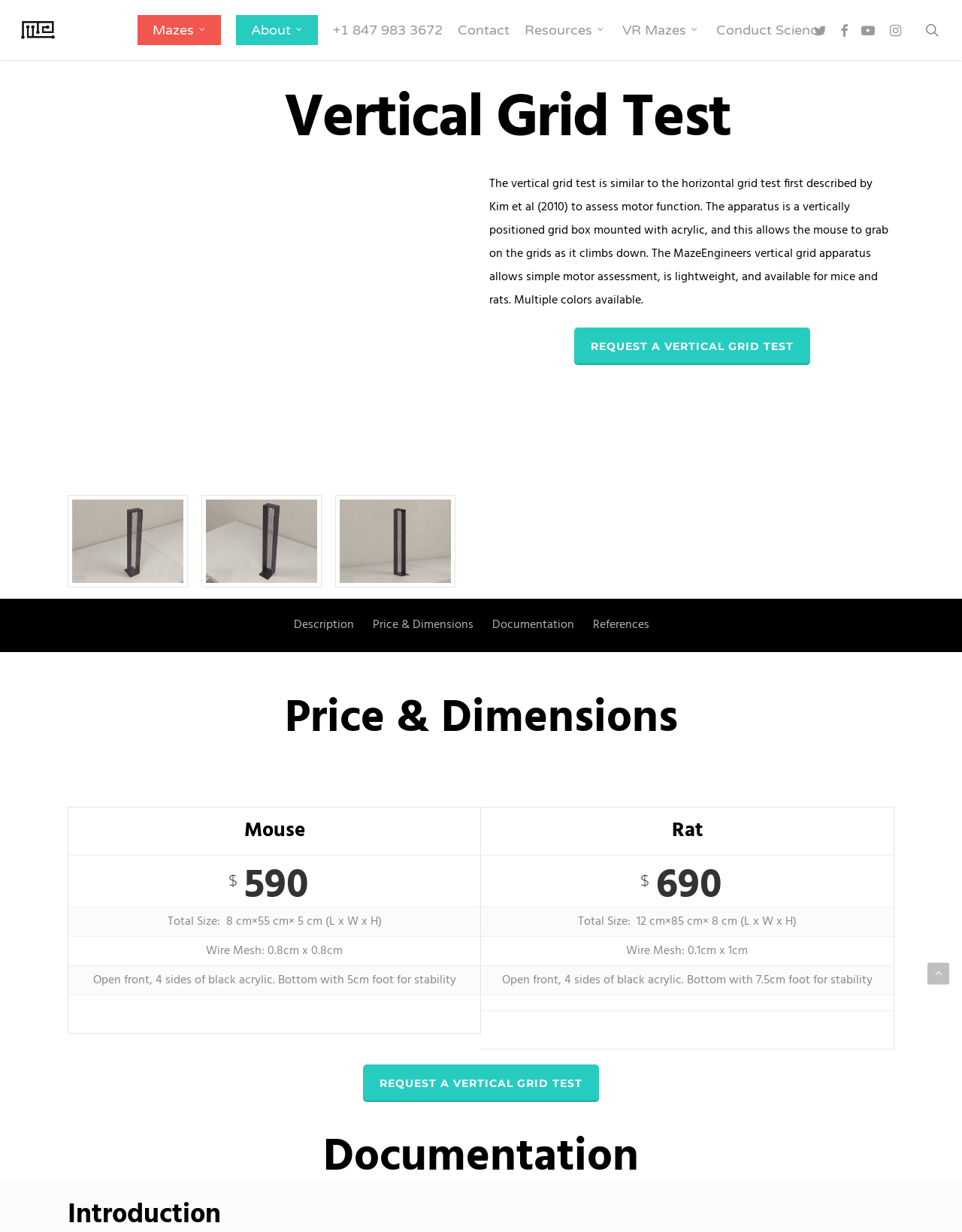Please pinpoint the bounding box coordinates for the region I should click to adhere to this instruction: "View the 'Price & Dimensions' section".

[0.07, 0.566, 0.93, 0.603]